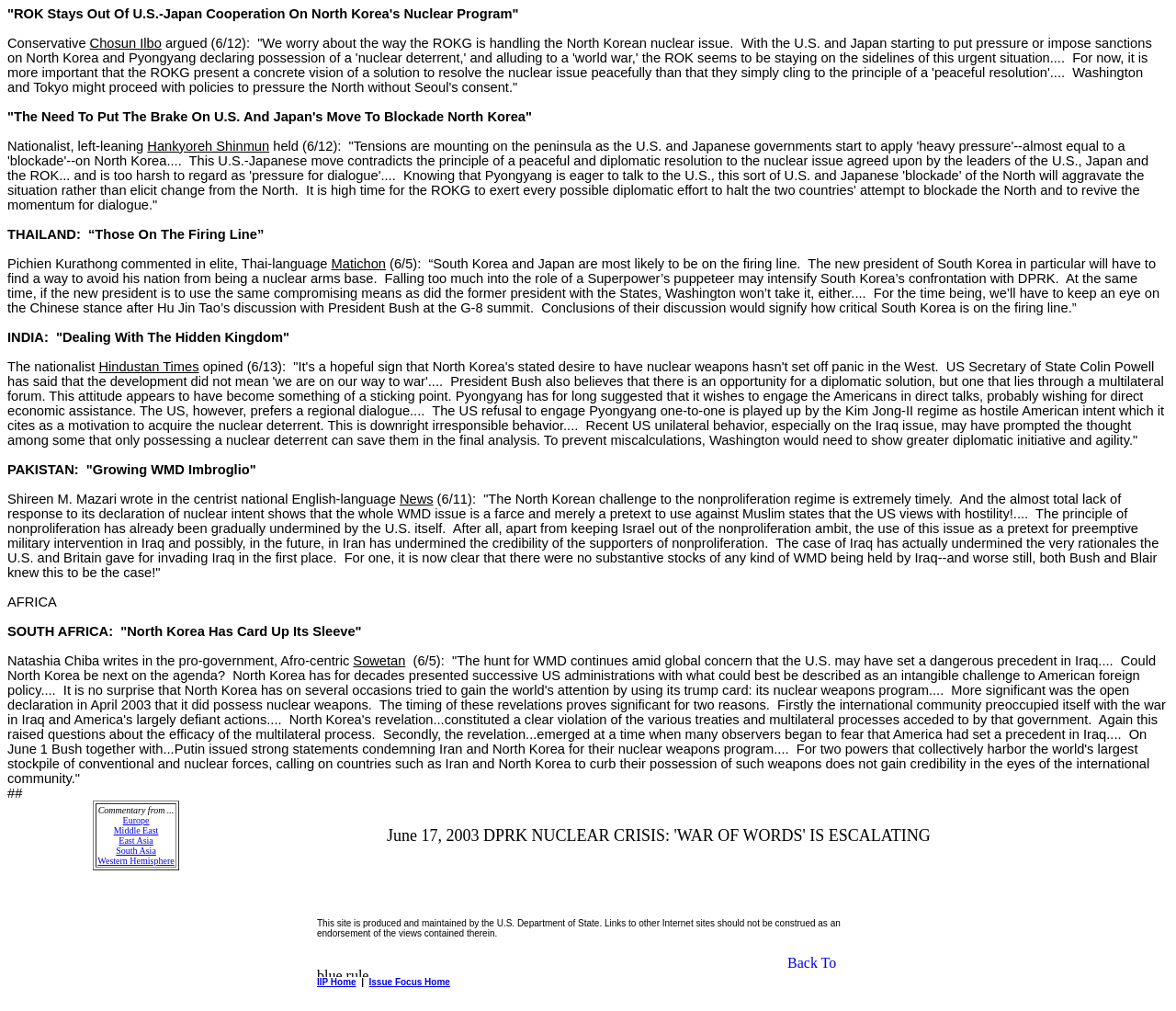Identify the coordinates of the bounding box for the element that must be clicked to accomplish the instruction: "Read news from Matichon".

[0.282, 0.254, 0.328, 0.268]